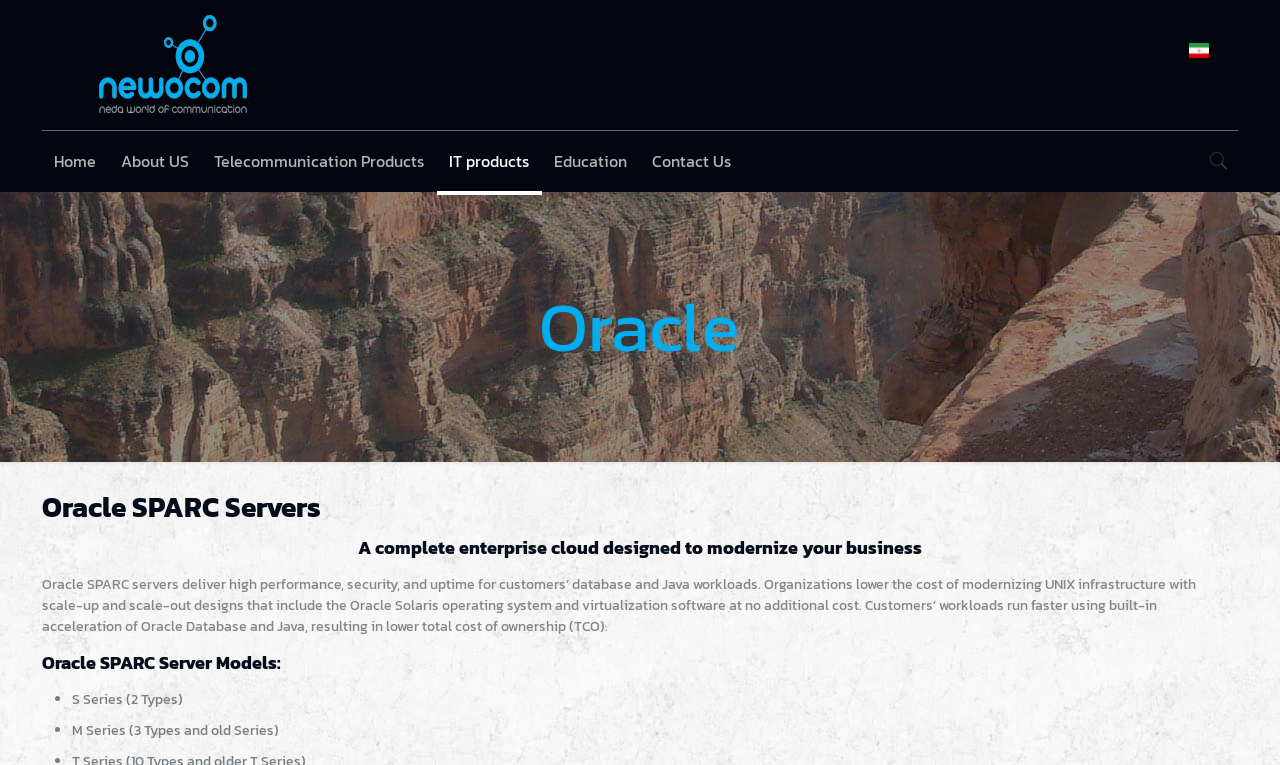Answer the question using only one word or a concise phrase: What is the purpose of Oracle SPARC servers?

Database and Java workloads